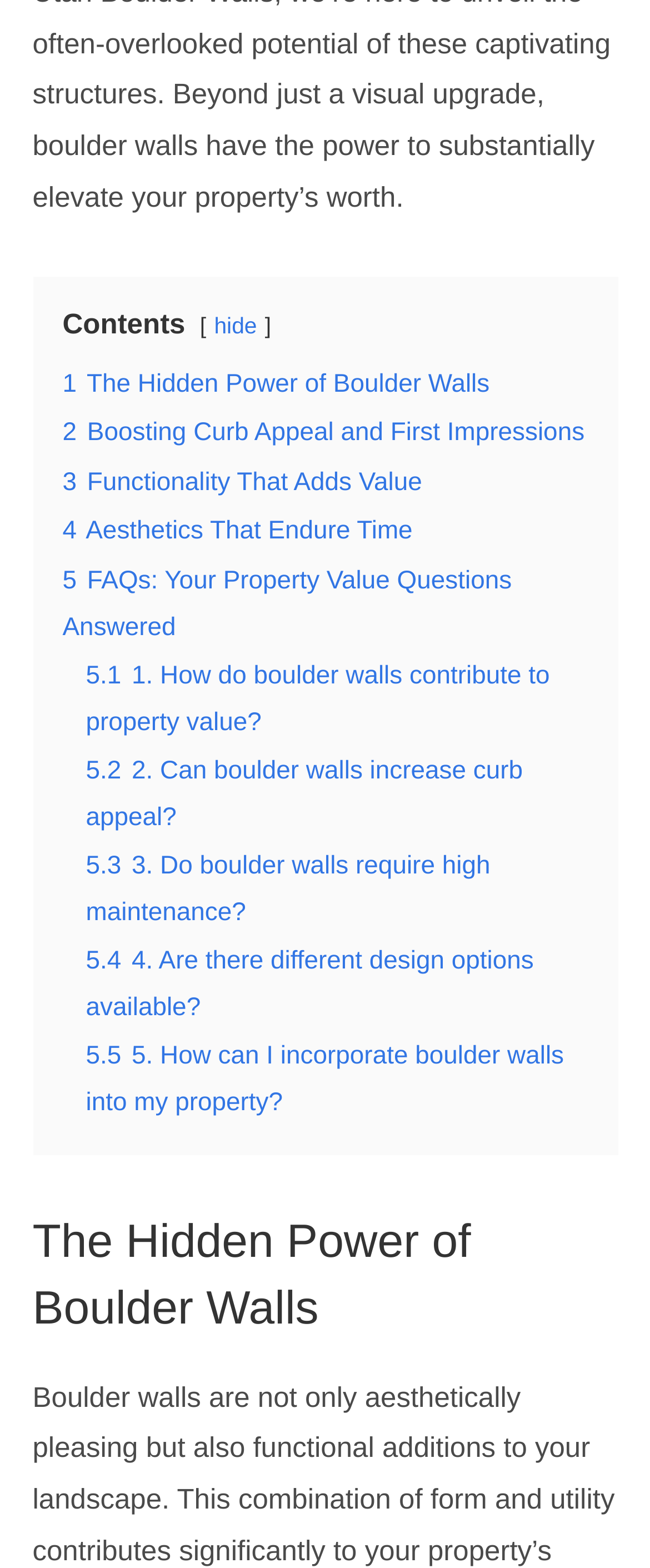Pinpoint the bounding box coordinates of the area that must be clicked to complete this instruction: "Explore 'How do boulder walls contribute to property value?'".

[0.132, 0.422, 0.846, 0.469]